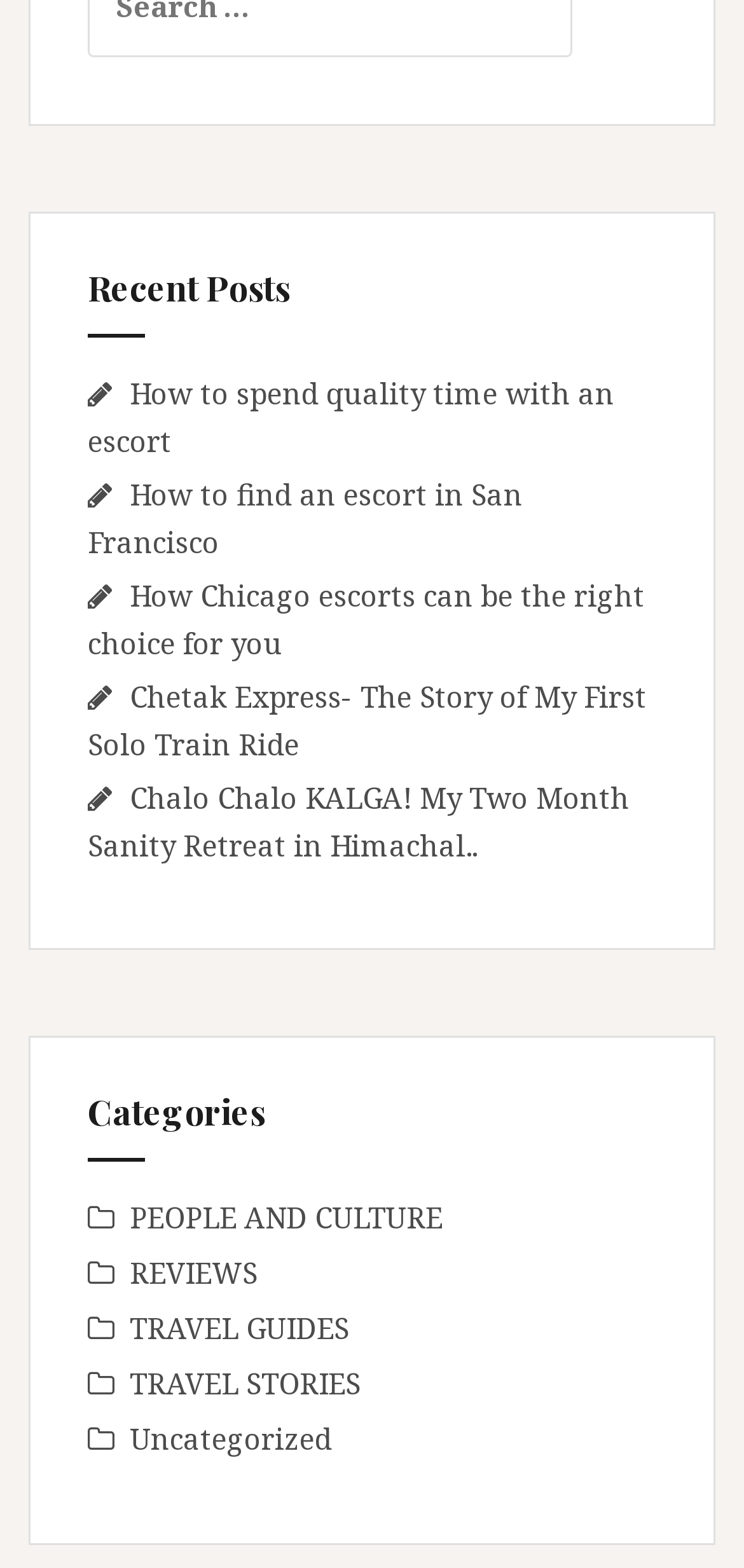Respond to the following query with just one word or a short phrase: 
How many categories are listed?

5